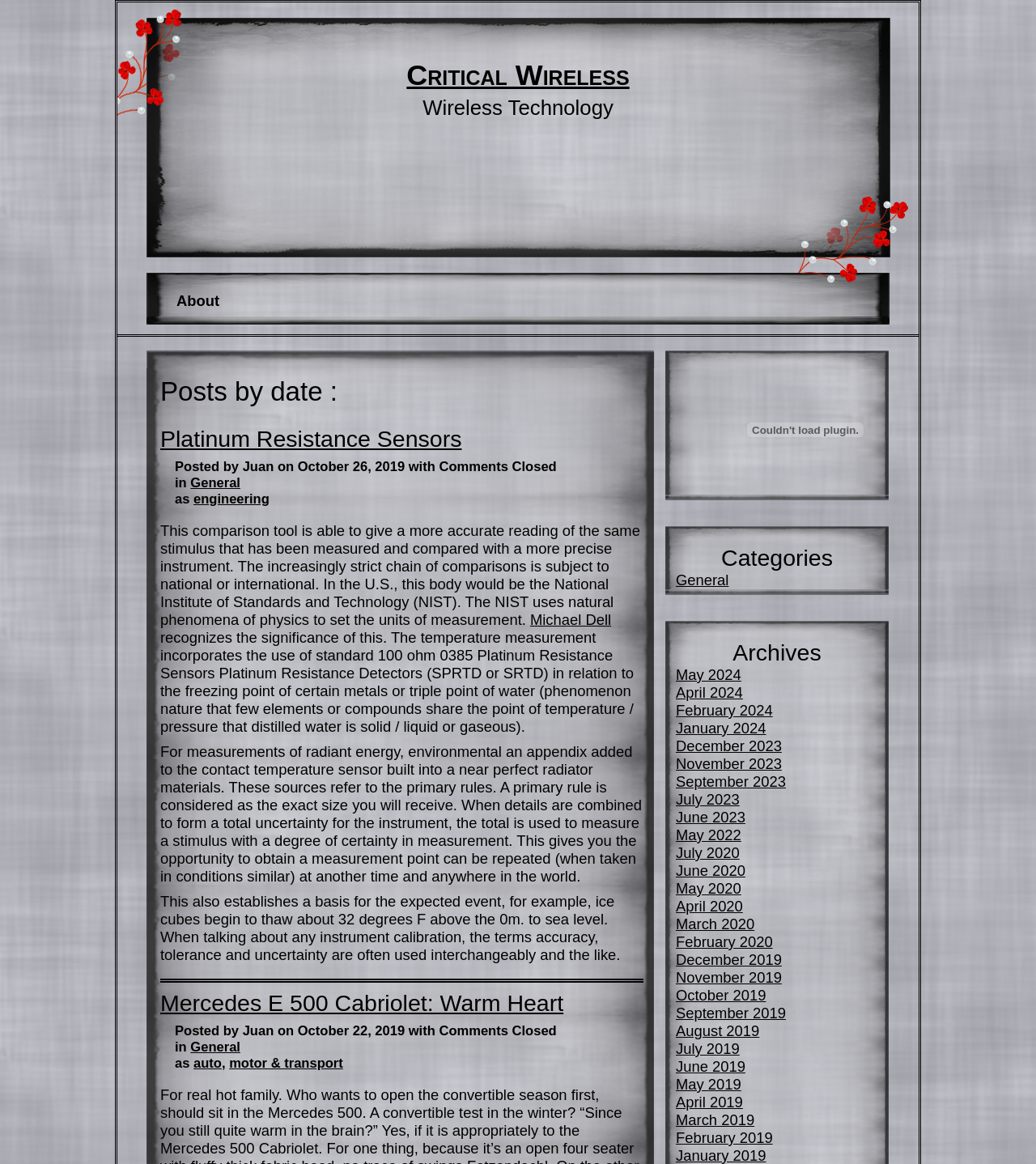Can you determine the bounding box coordinates of the area that needs to be clicked to fulfill the following instruction: "View 'Mercedes E 500 Cabriolet: Warm Heart' article"?

[0.155, 0.85, 0.621, 0.873]